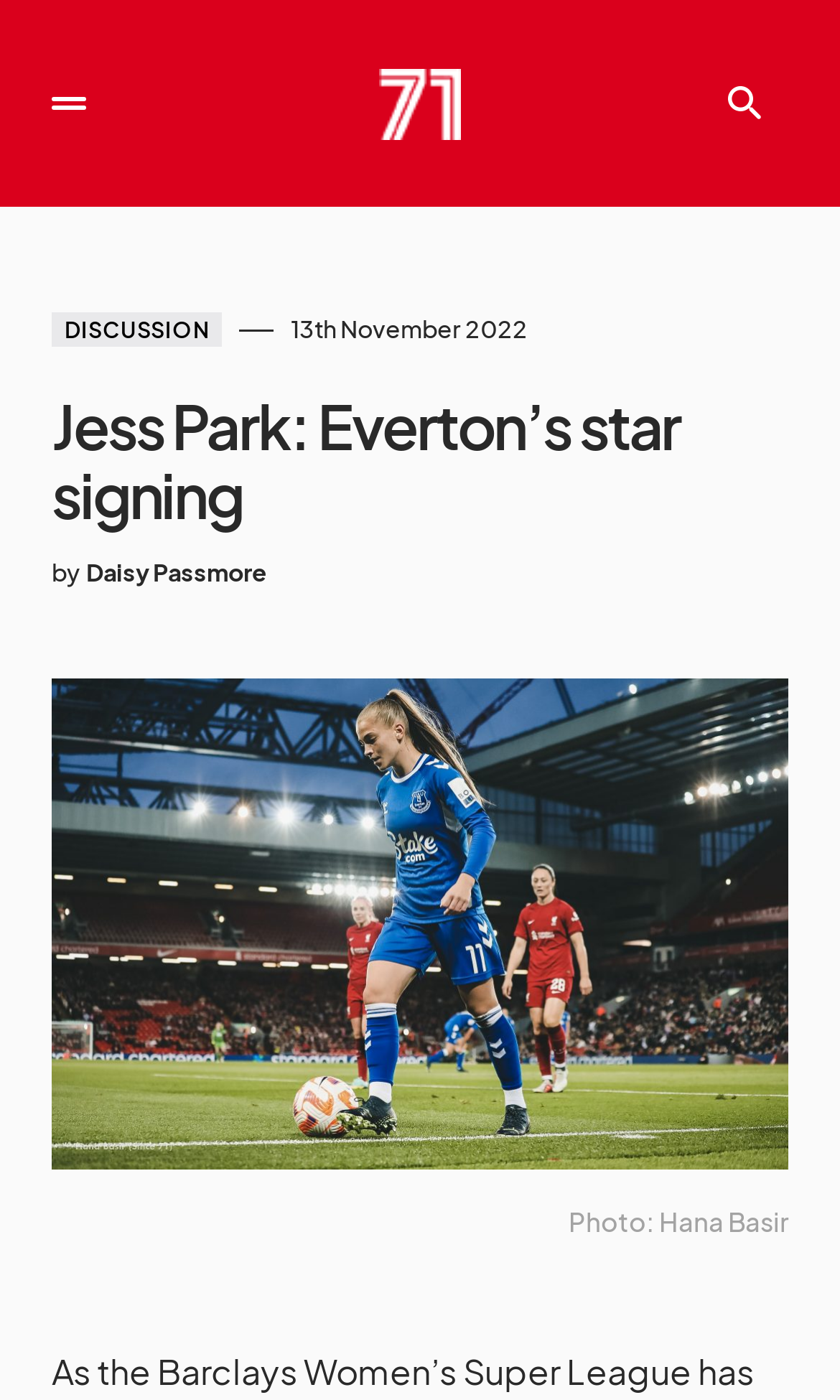Based on the visual content of the image, answer the question thoroughly: Who is the author of the article?

I found the author's name by looking at the link element that says 'Daisy Passmore' which is located below the main heading and next to the static text element that says 'by'.